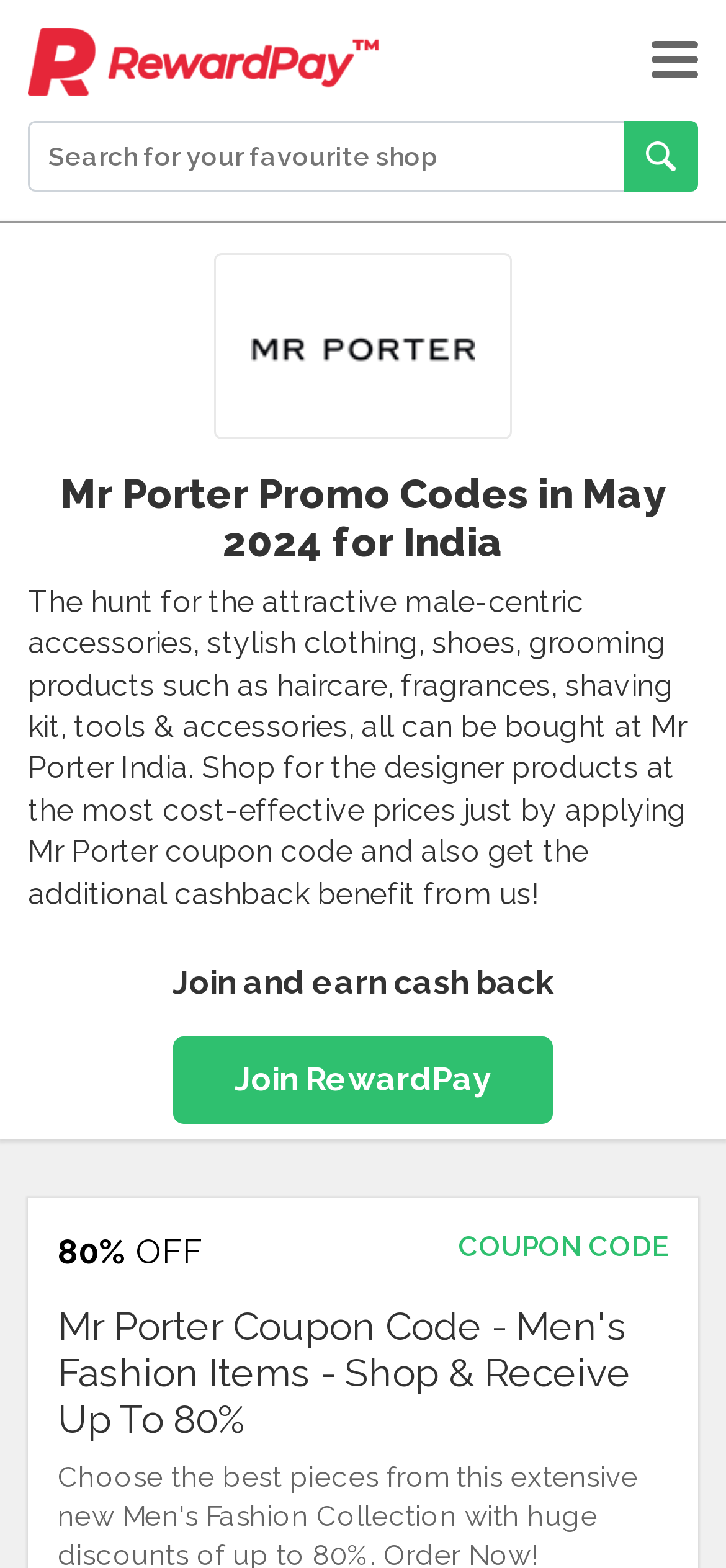Identify the main heading of the webpage and provide its text content.

Mr Porter Promo Codes in May 2024 for India